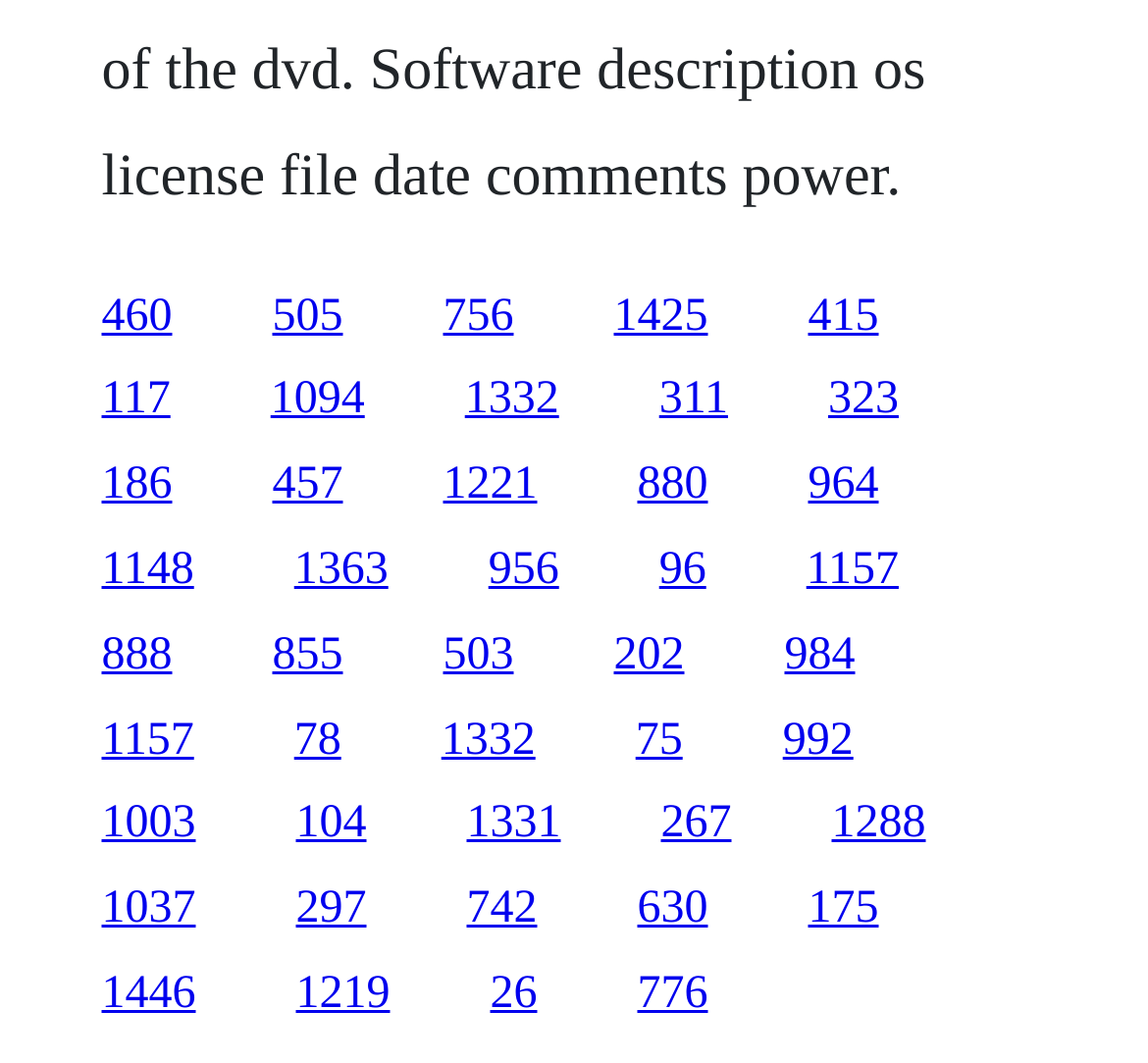Identify the bounding box coordinates for the region of the element that should be clicked to carry out the instruction: "click the first link". The bounding box coordinates should be four float numbers between 0 and 1, i.e., [left, top, right, bottom].

[0.088, 0.273, 0.15, 0.32]